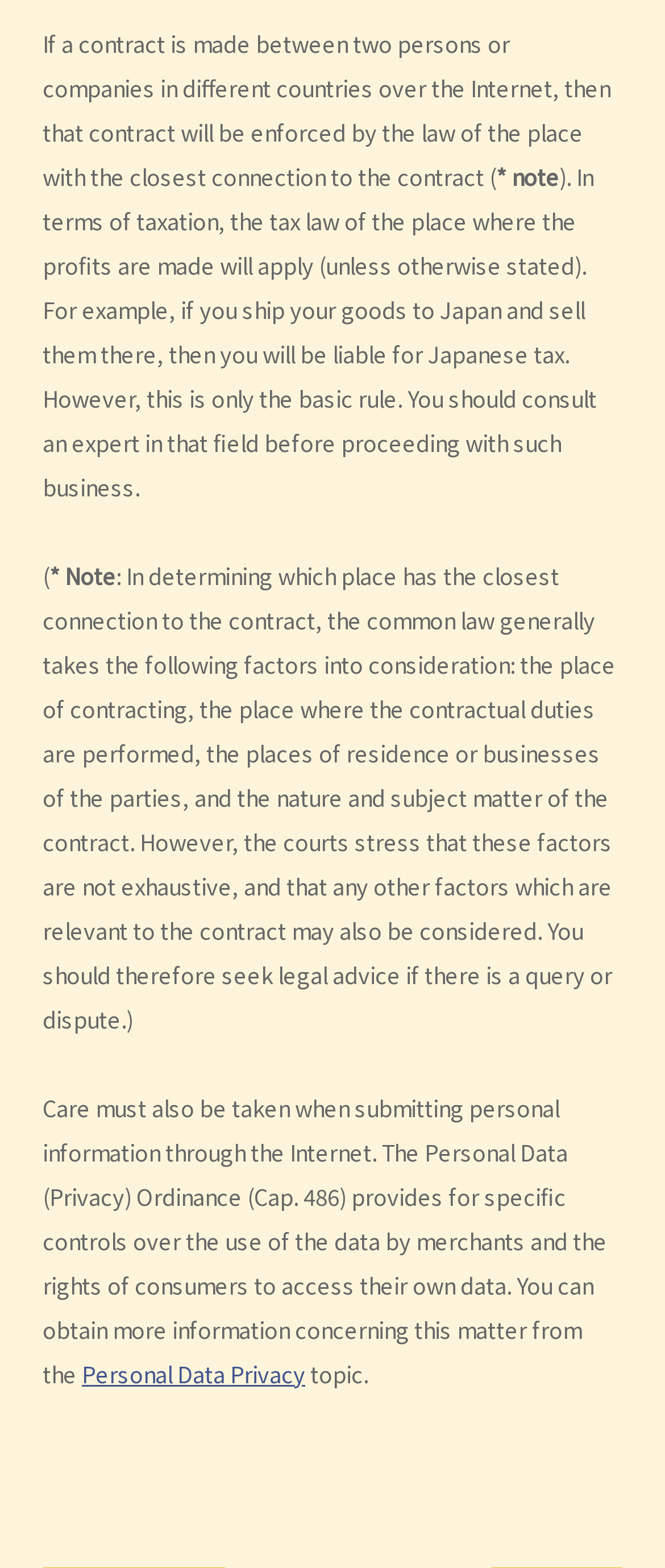Find the bounding box coordinates of the clickable area that will achieve the following instruction: "Go to 'D. International trade and Internet transactions'".

[0.051, 0.391, 0.769, 0.412]